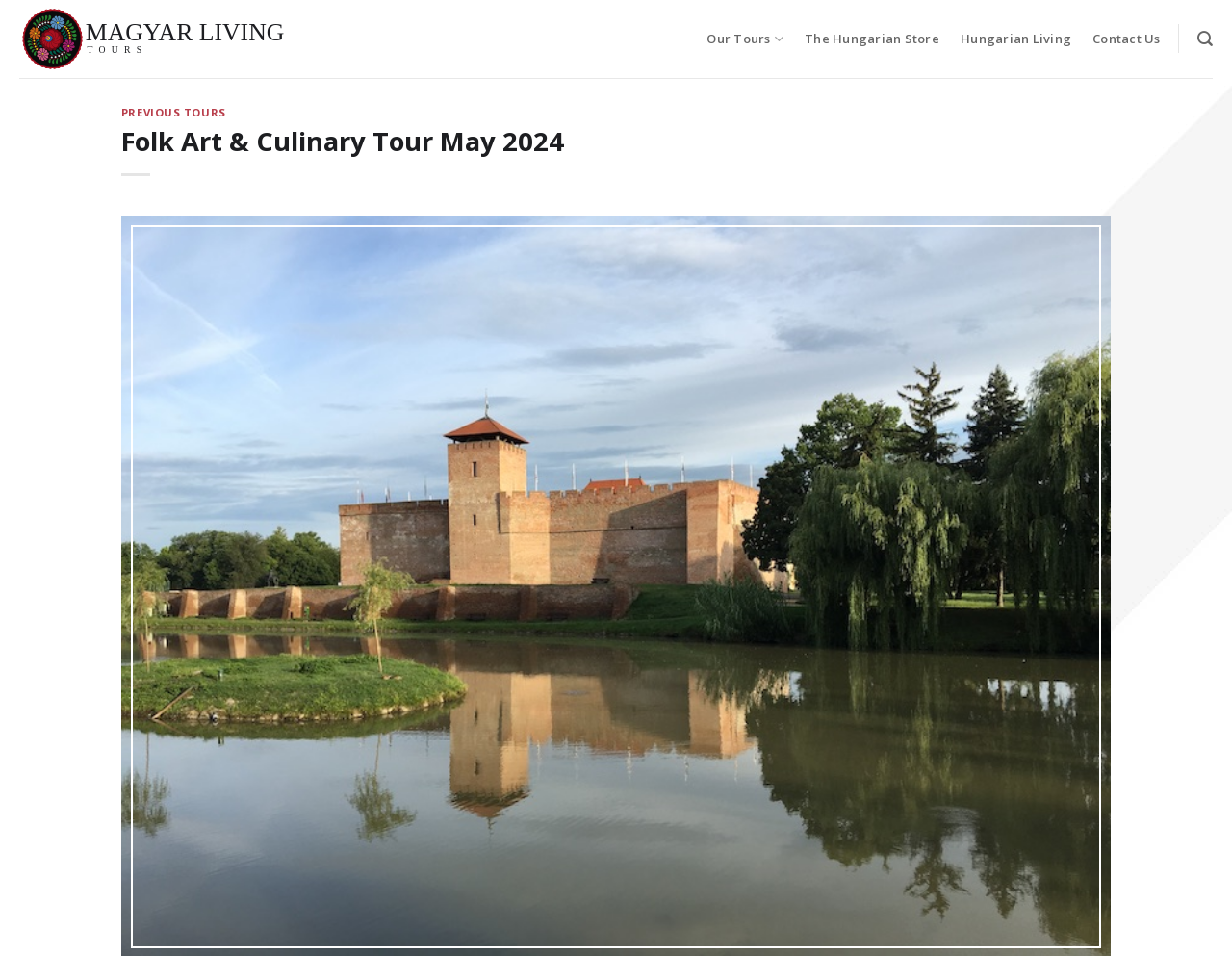How many previous tours are listed?
Answer with a single word or short phrase according to what you see in the image.

1